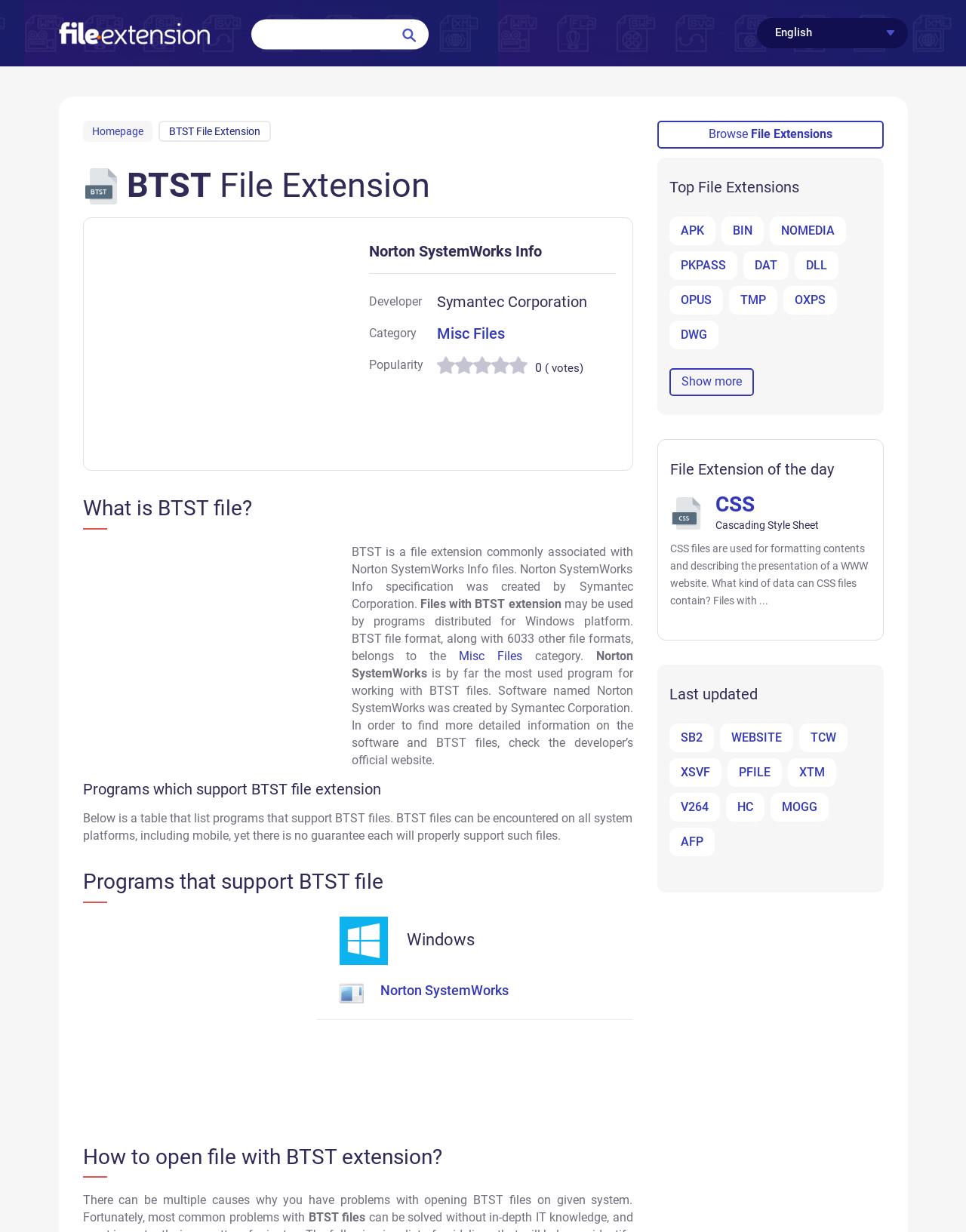Give the bounding box coordinates for the element described as: "aria-label="Advertisement" name="aswift_2" title="Advertisement"".

[0.086, 0.744, 0.32, 0.897]